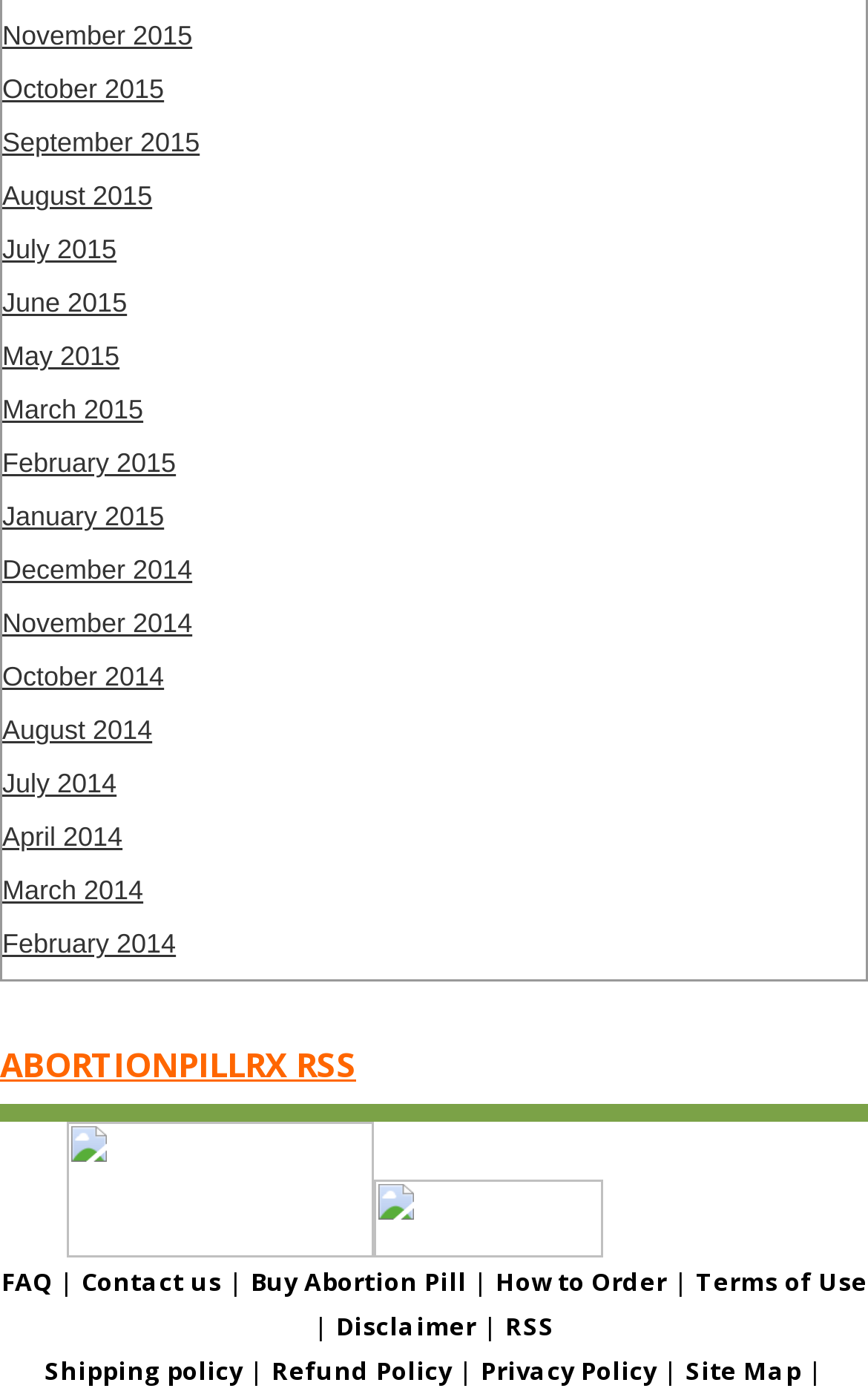Pinpoint the bounding box coordinates of the area that must be clicked to complete this instruction: "View November 2015 archives".

[0.003, 0.015, 0.222, 0.037]